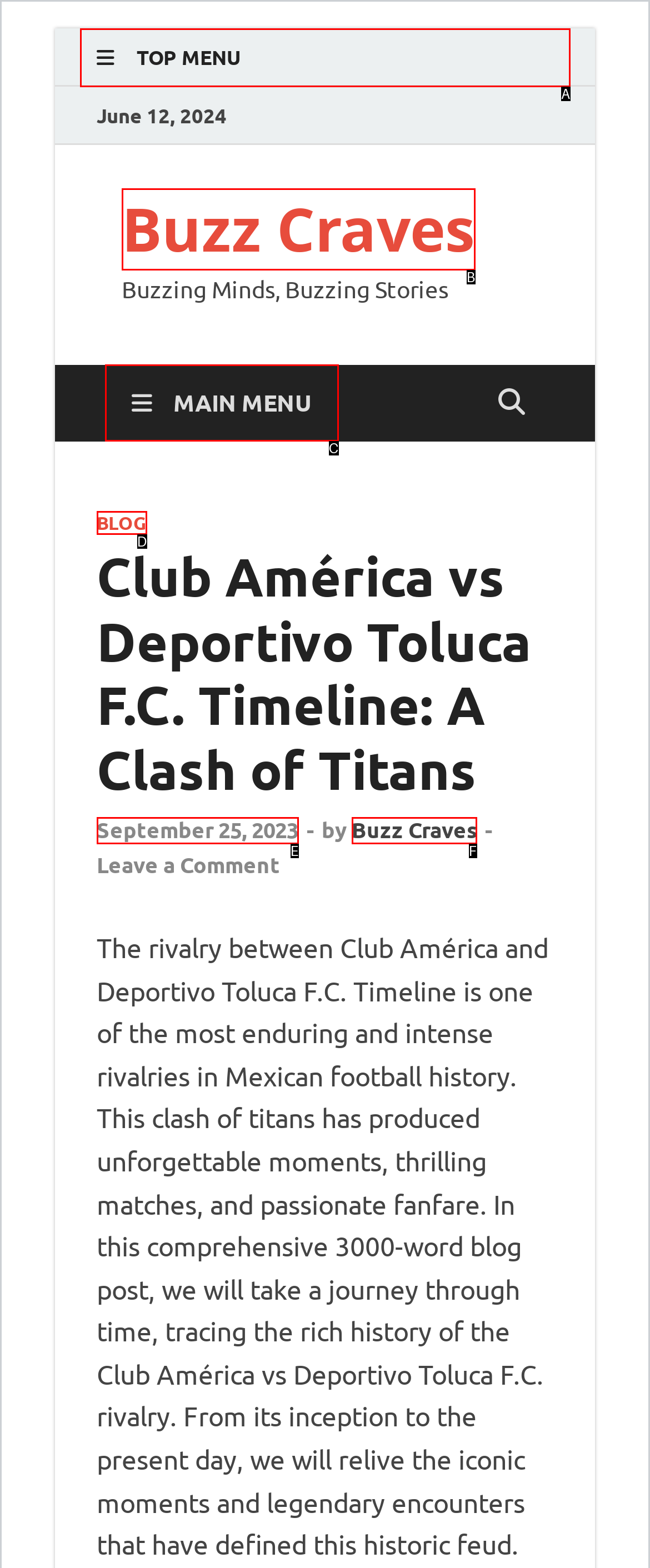Assess the description: Blog and select the option that matches. Provide the letter of the chosen option directly from the given choices.

D